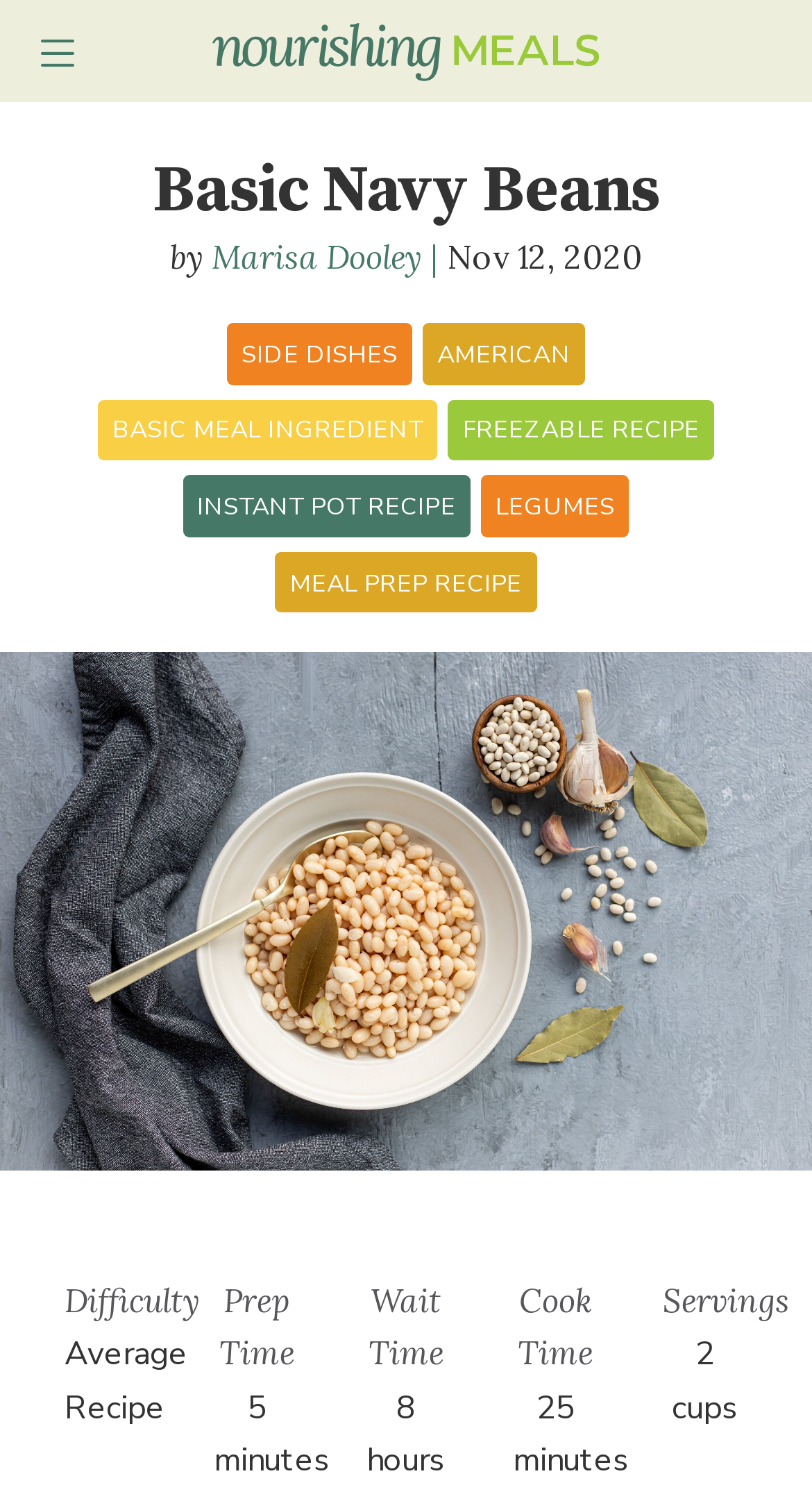What is the author of this recipe?
Can you offer a detailed and complete answer to this question?

I found the author's name by looking at the link element with the text 'Marisa Dooley' which is located below the heading 'Basic Navy Beans'.